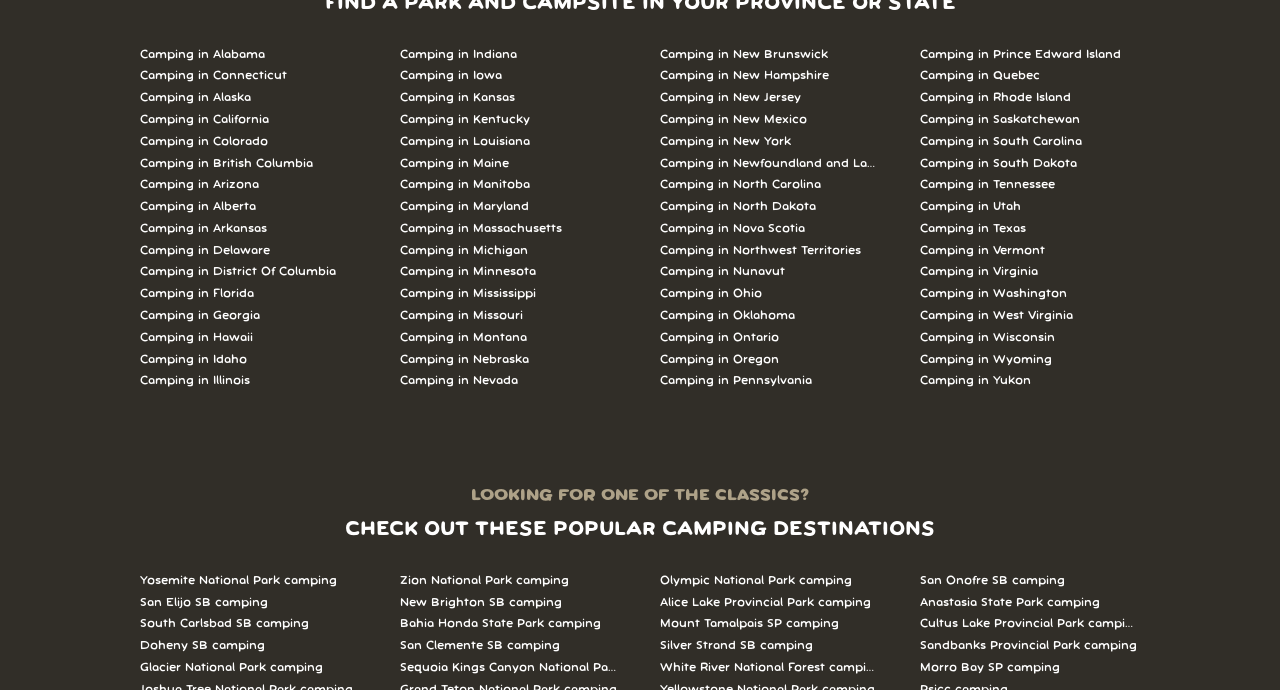Provide the bounding box coordinates of the area you need to click to execute the following instruction: "Add Rotax Max 125 EVO Micro Engine Complete - MY20 to cart".

None